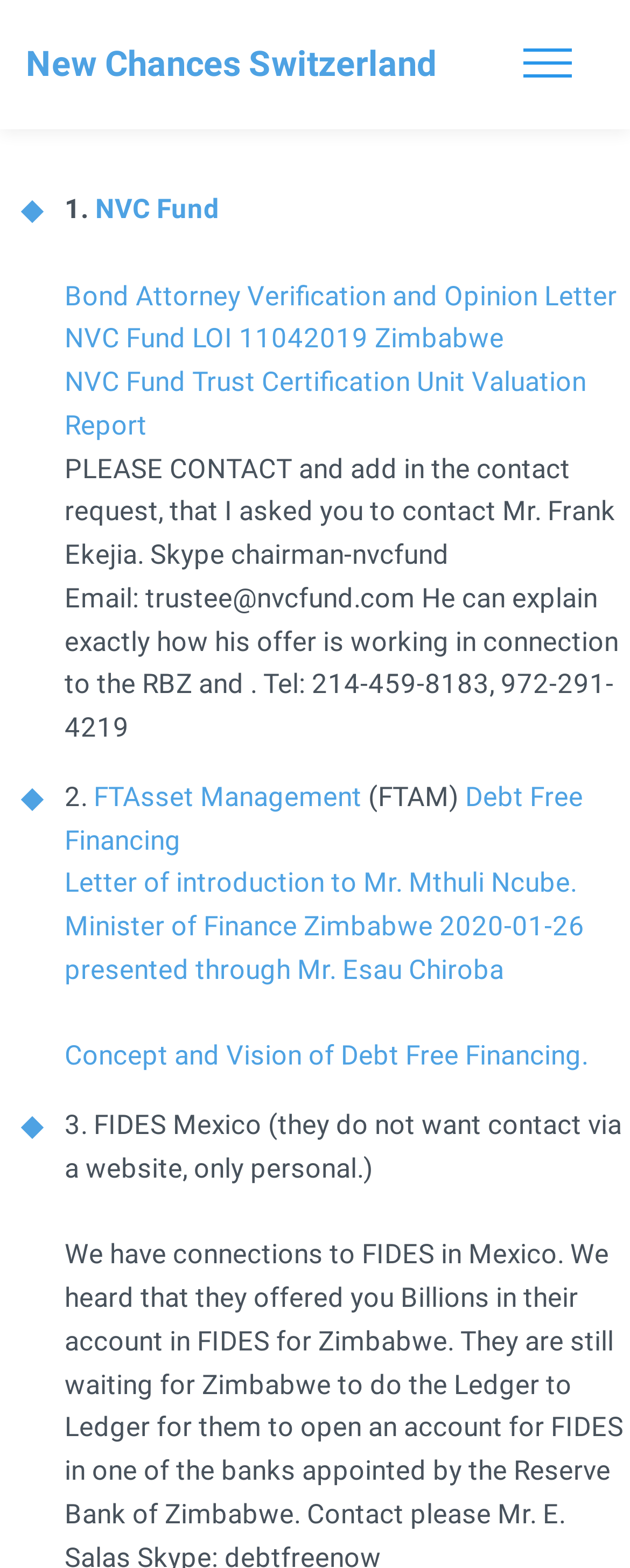What is the name of the company mentioned in the second point?
Identify the answer in the screenshot and reply with a single word or phrase.

FTAsset Management